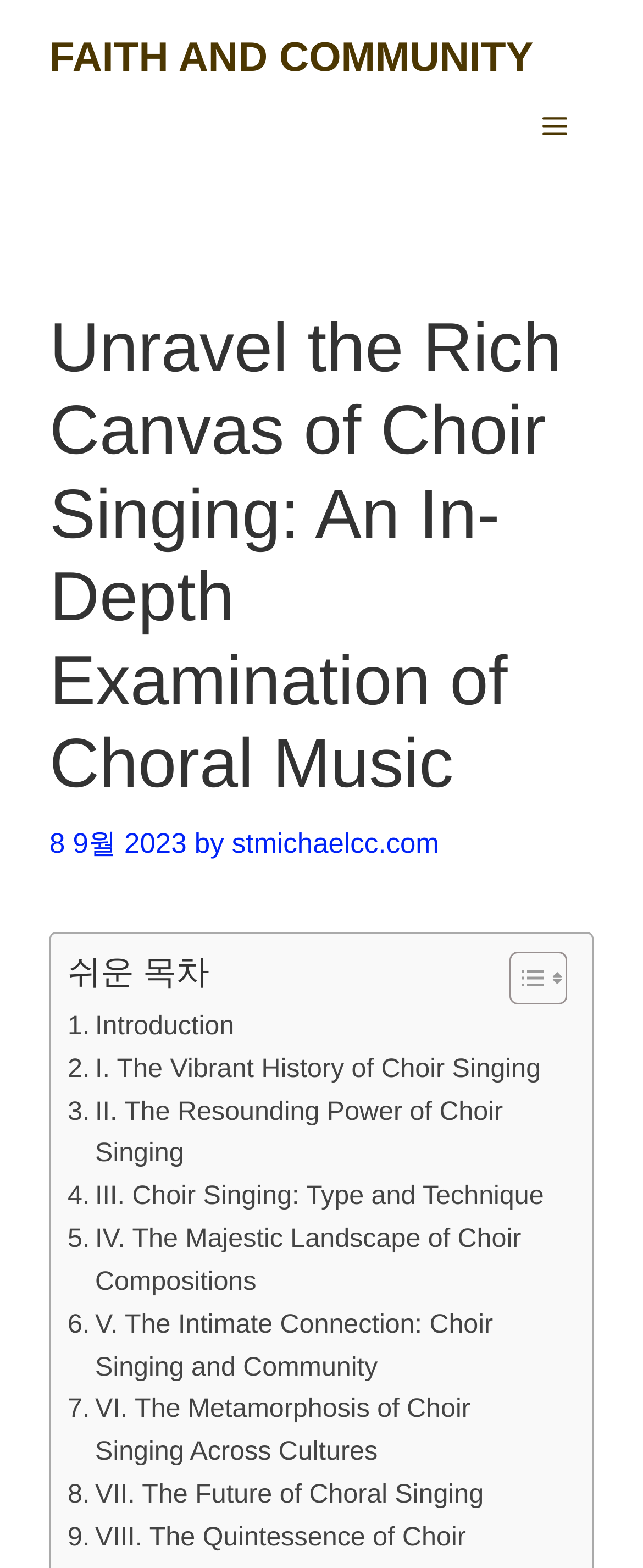How many sections are in the table of content?
Please provide a full and detailed response to the question.

I counted the number of link elements that are children of the LayoutTable element, which represents the table of content. There are 7 link elements, each corresponding to a section in the table of content.